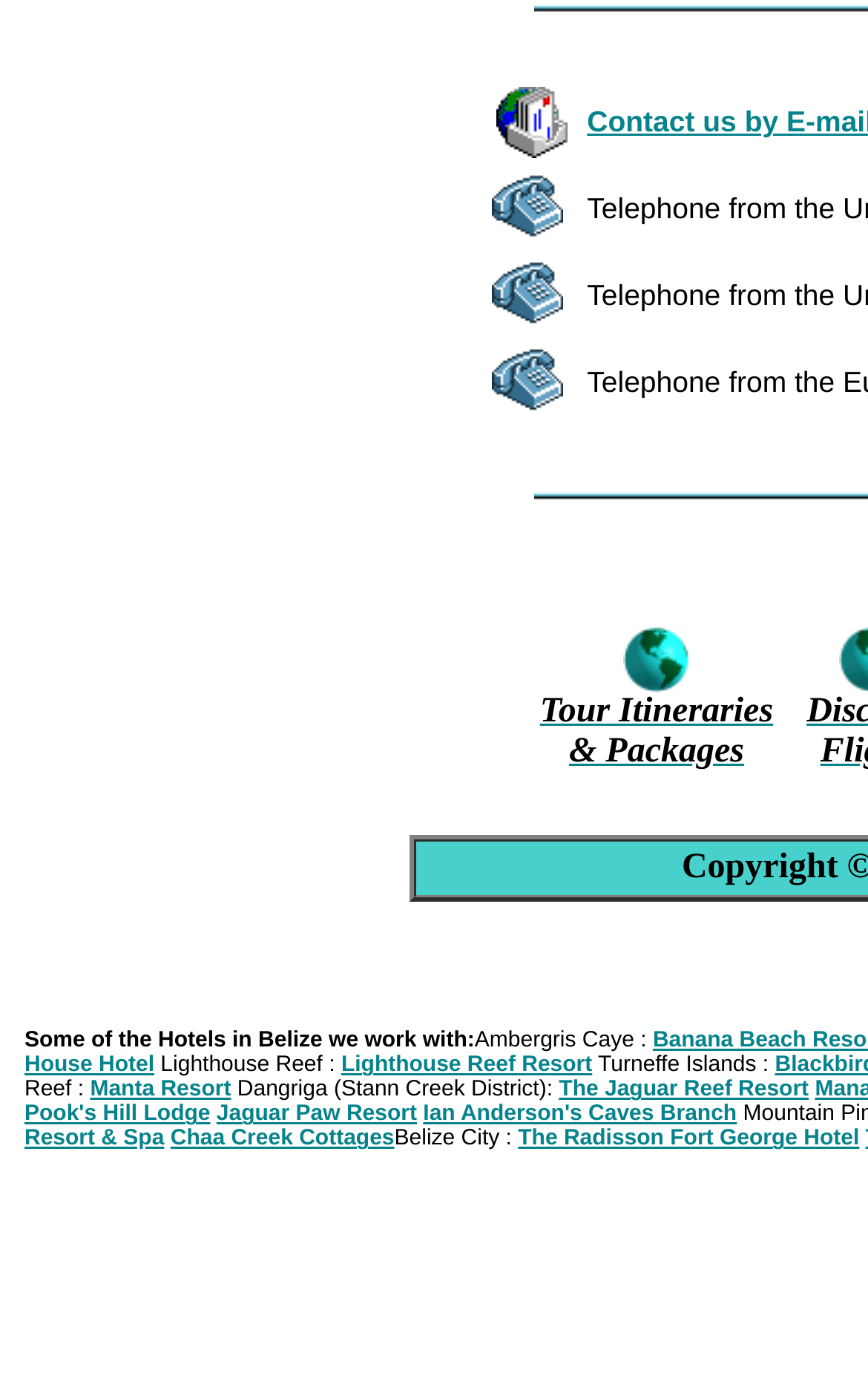Using the details from the image, please elaborate on the following question: What is the name of the reef mentioned in the first image?

The first image has a caption 'comfortable dive and fishing lodge located on the Belize Barrier Reef', which indicates that the reef mentioned is the Belize Barrier Reef.